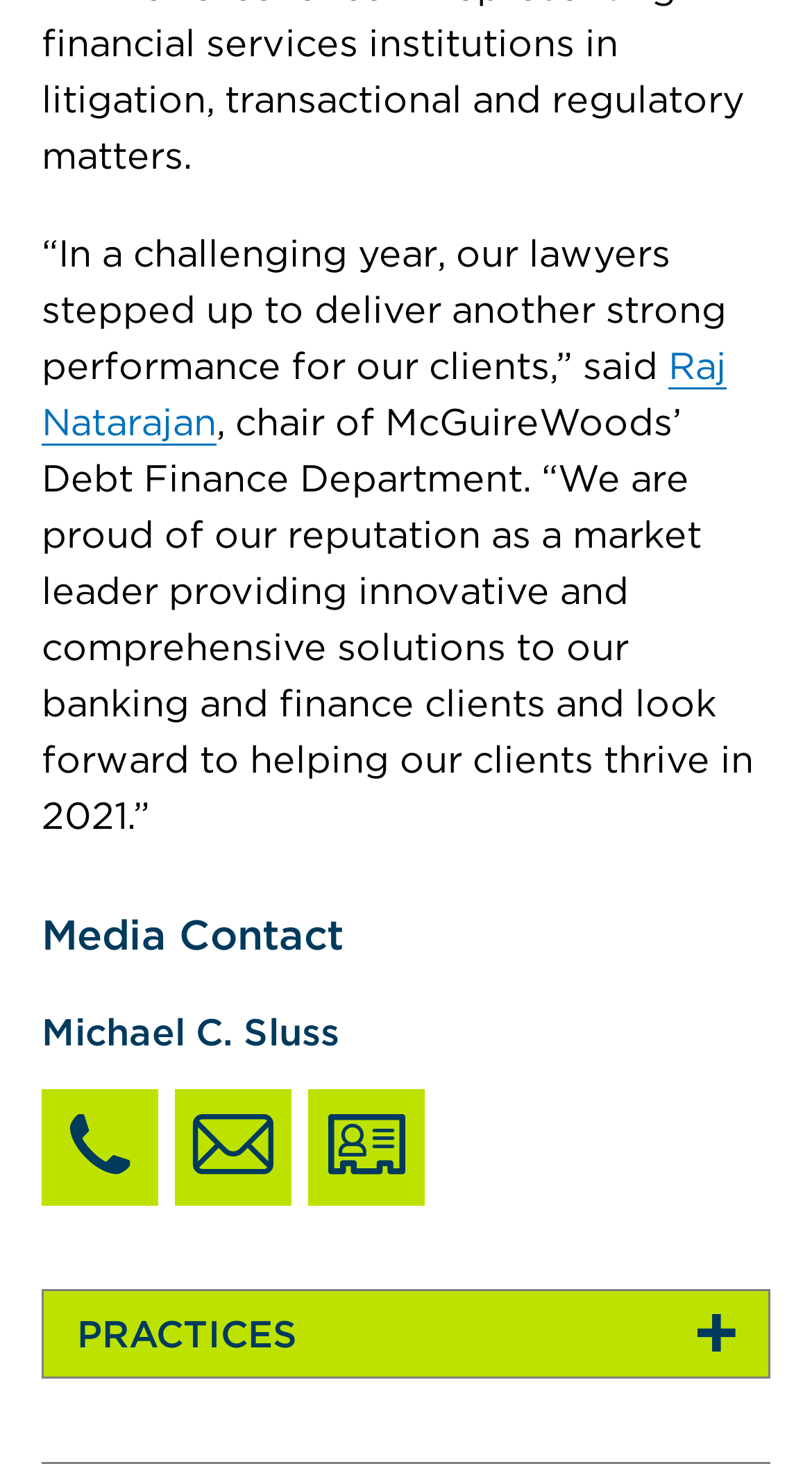Provide a brief response to the question below using a single word or phrase: 
What is the name of the practices section?

PRACTICES